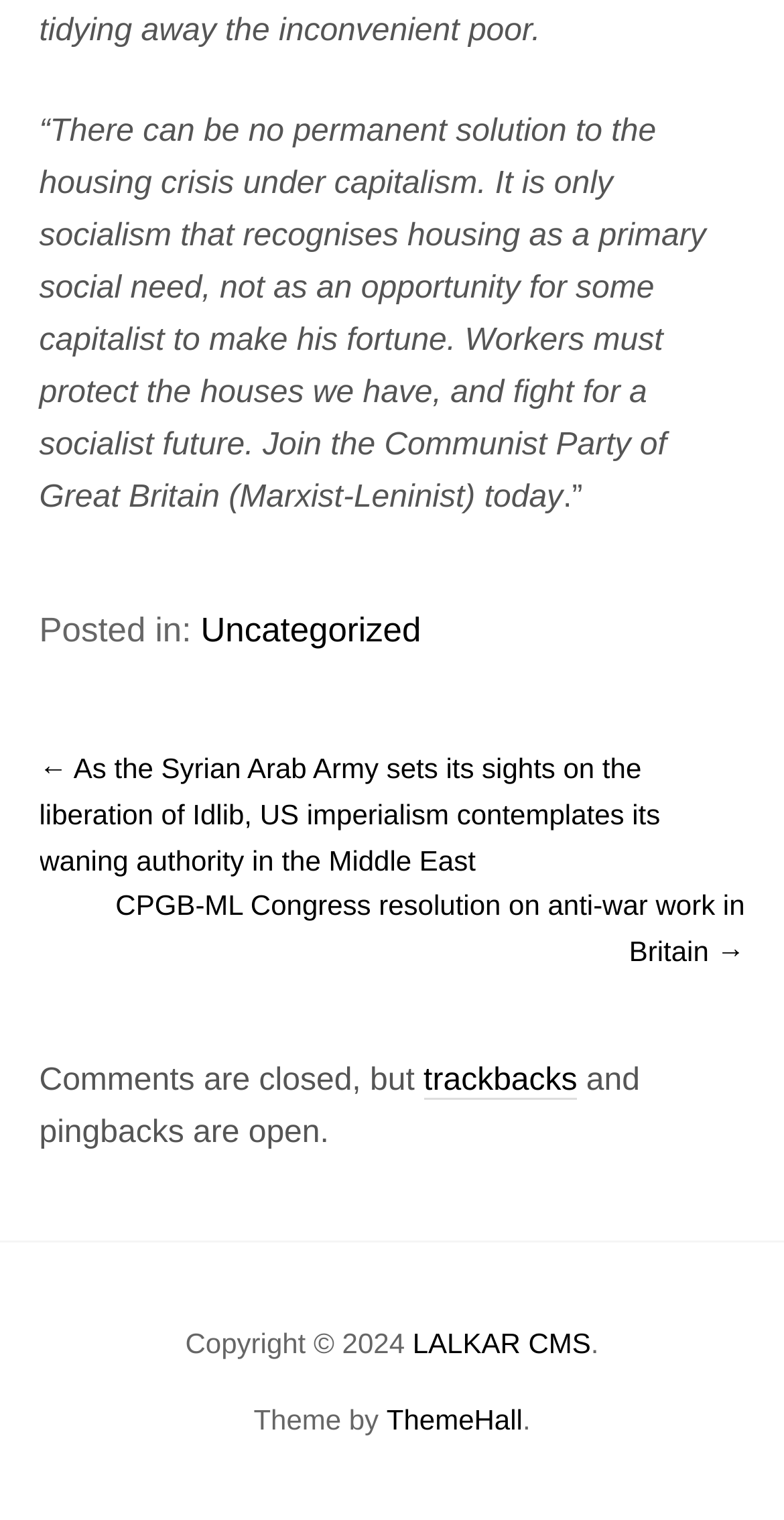Show the bounding box coordinates for the HTML element as described: "trackbacks".

[0.54, 0.699, 0.736, 0.723]